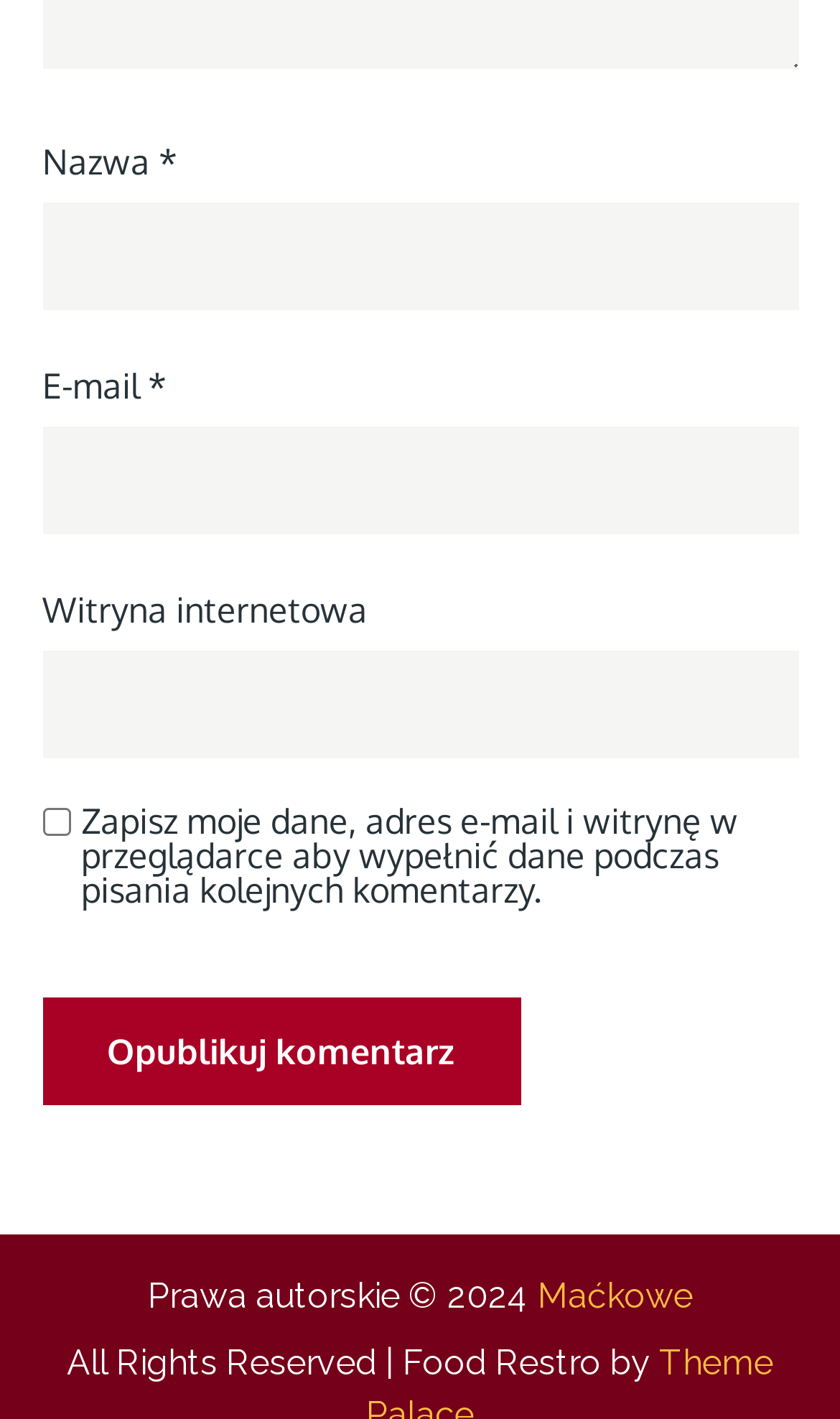Provide the bounding box coordinates of the HTML element this sentence describes: "parent_node: E-mail * aria-describedby="email-notes" name="email"". The bounding box coordinates consist of four float numbers between 0 and 1, i.e., [left, top, right, bottom].

[0.05, 0.3, 0.95, 0.376]